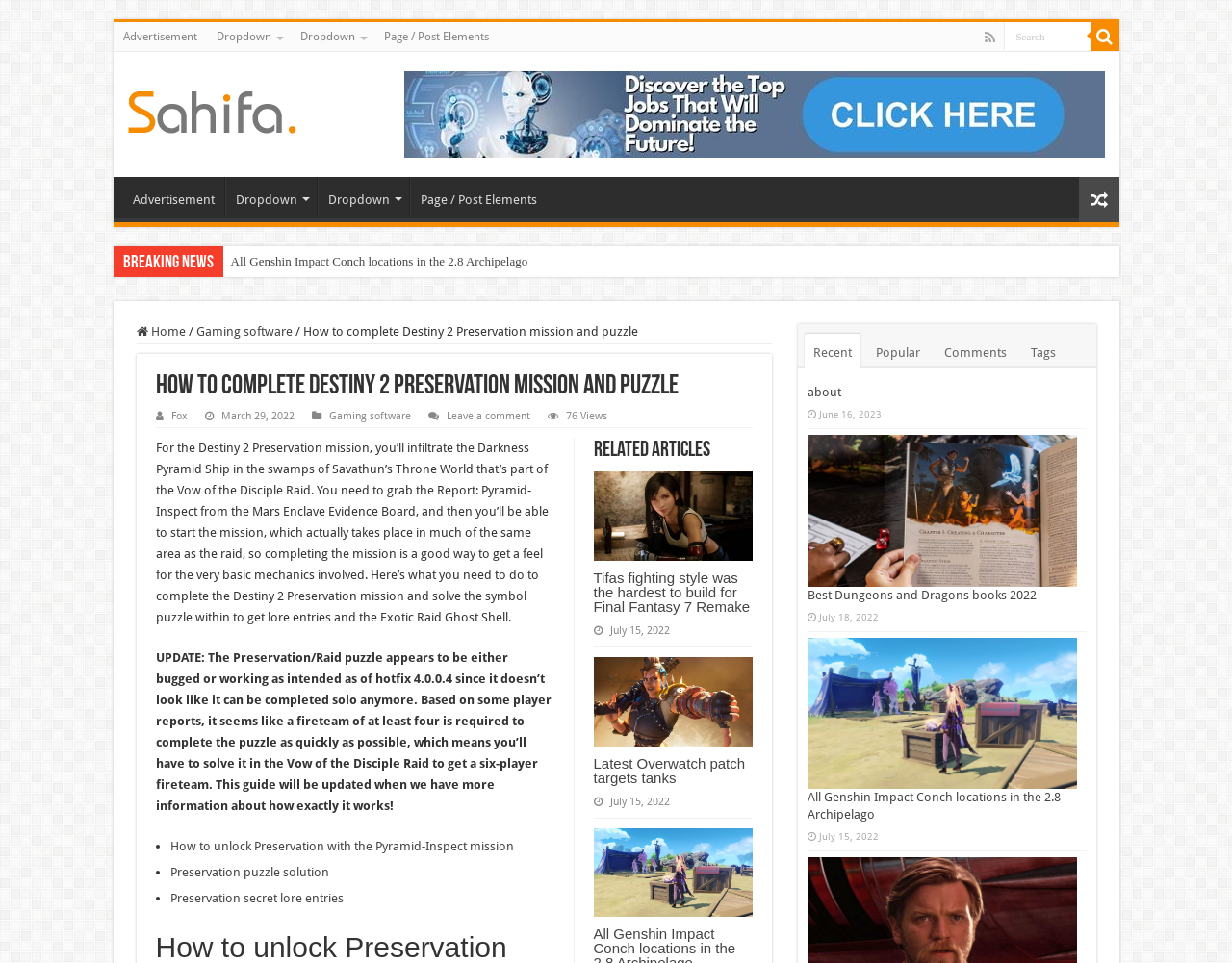Determine the bounding box coordinates of the section I need to click to execute the following instruction: "Search for something". Provide the coordinates as four float numbers between 0 and 1, i.e., [left, top, right, bottom].

[0.814, 0.023, 0.885, 0.052]